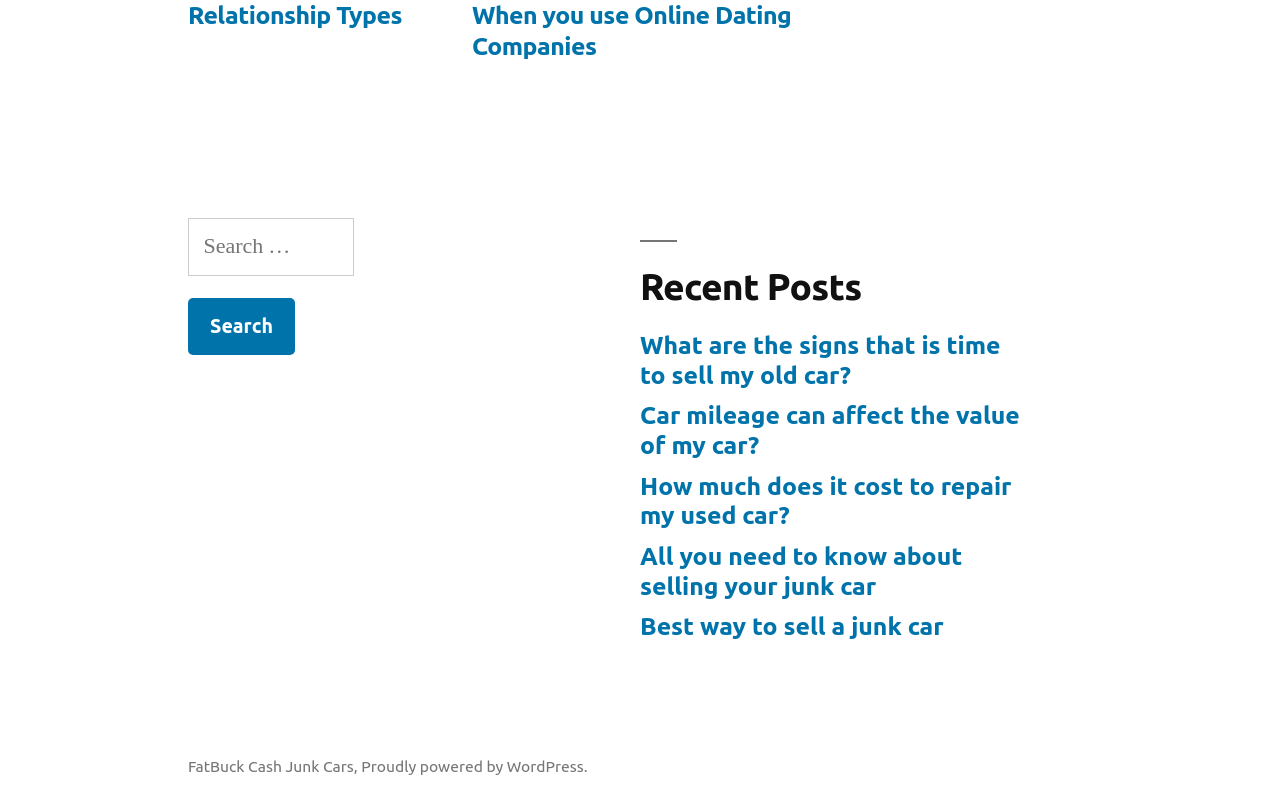Identify the bounding box coordinates of the region I need to click to complete this instruction: "Click on 'Best way to sell a junk car'".

[0.5, 0.772, 0.737, 0.808]